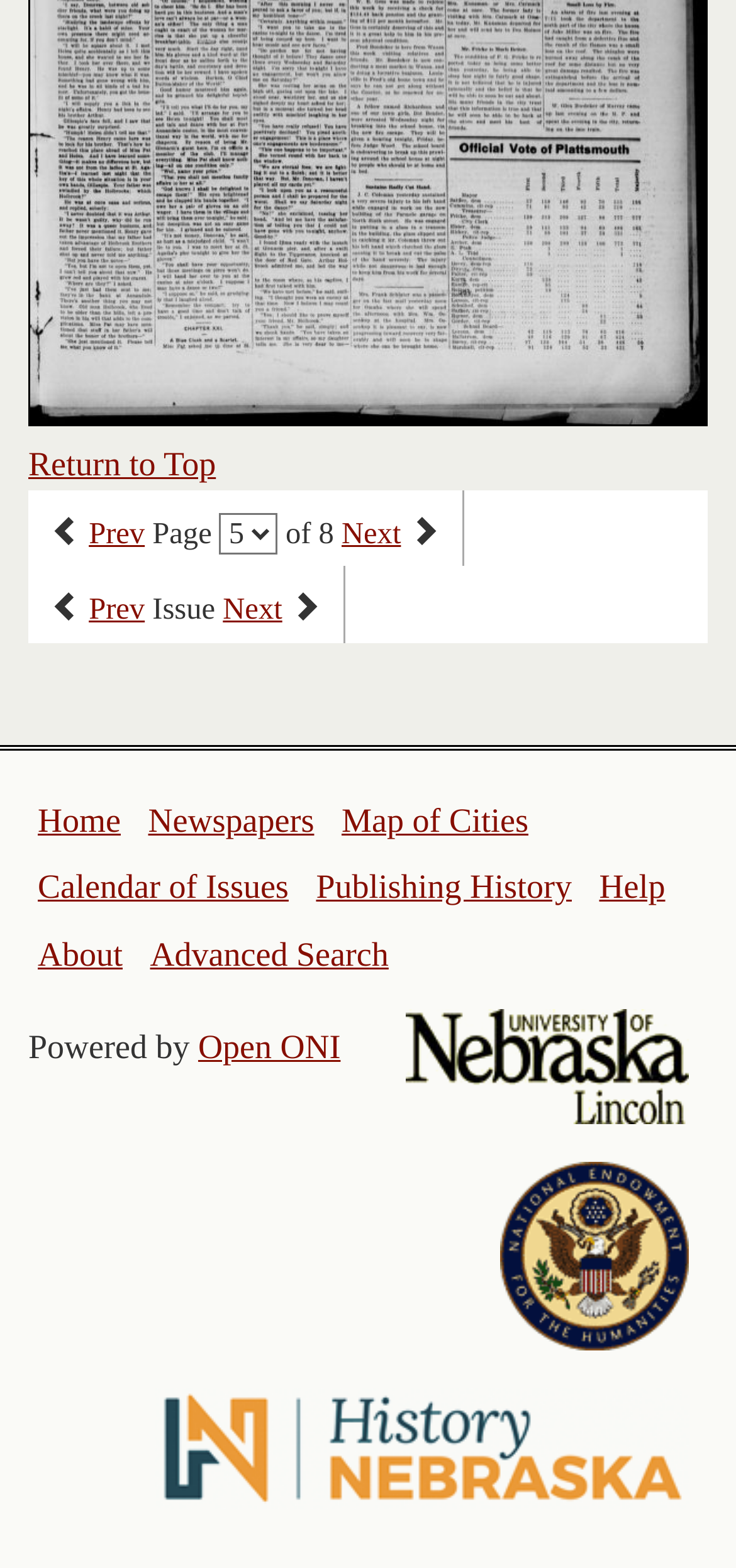Find and provide the bounding box coordinates for the UI element described here: "Publishing History". The coordinates should be given as four float numbers between 0 and 1: [left, top, right, bottom].

[0.429, 0.554, 0.777, 0.578]